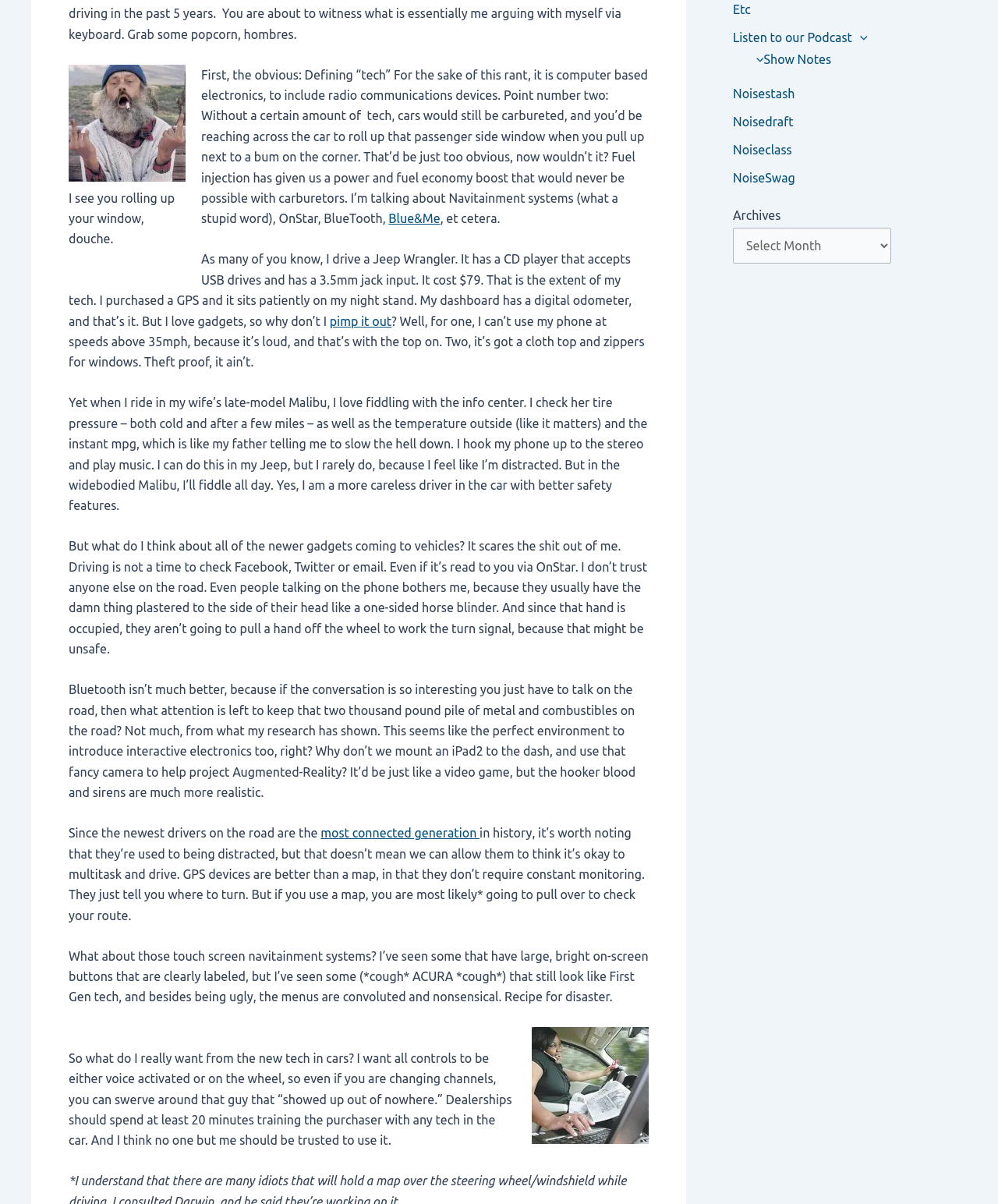Please determine the bounding box coordinates for the element with the description: "pimp it out".

[0.33, 0.261, 0.392, 0.272]